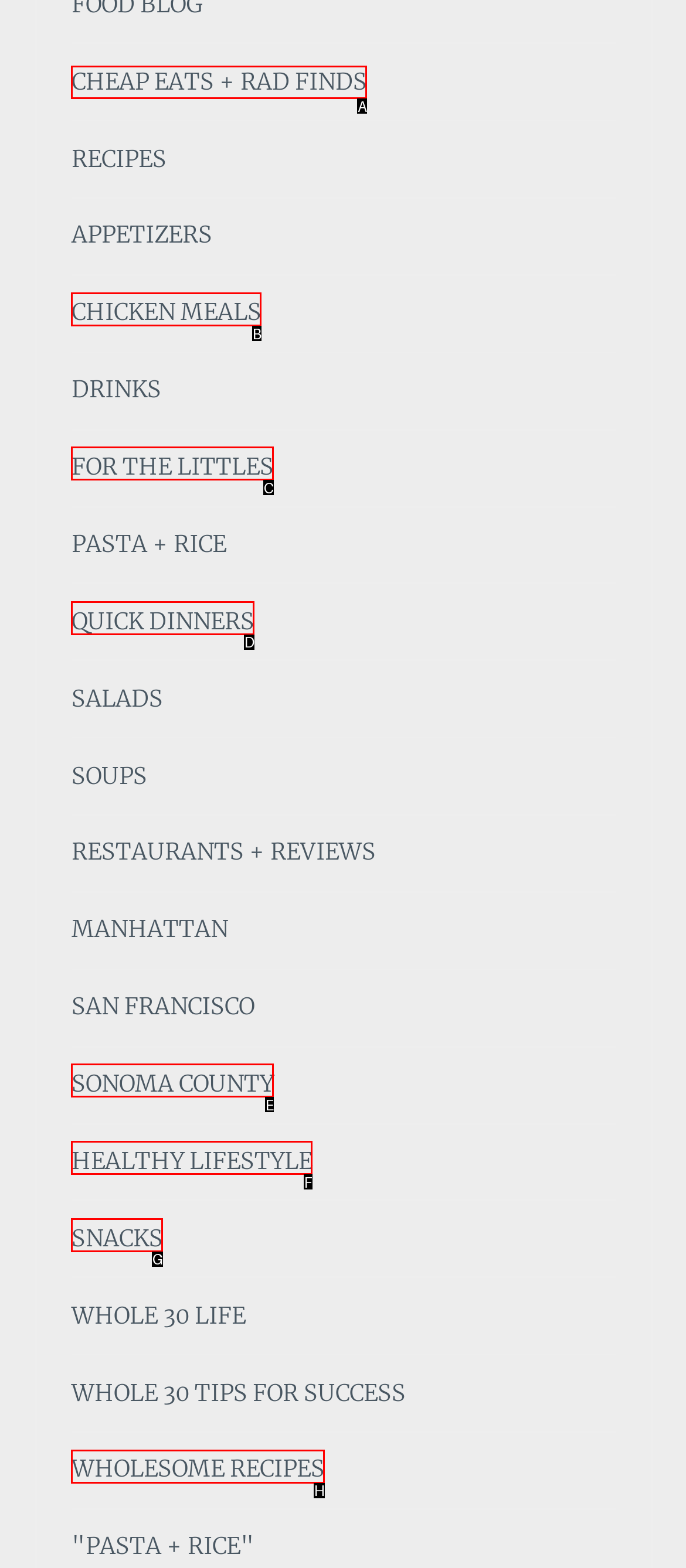To complete the task: Click on CHEAP EATS + RAD FINDS, select the appropriate UI element to click. Respond with the letter of the correct option from the given choices.

A